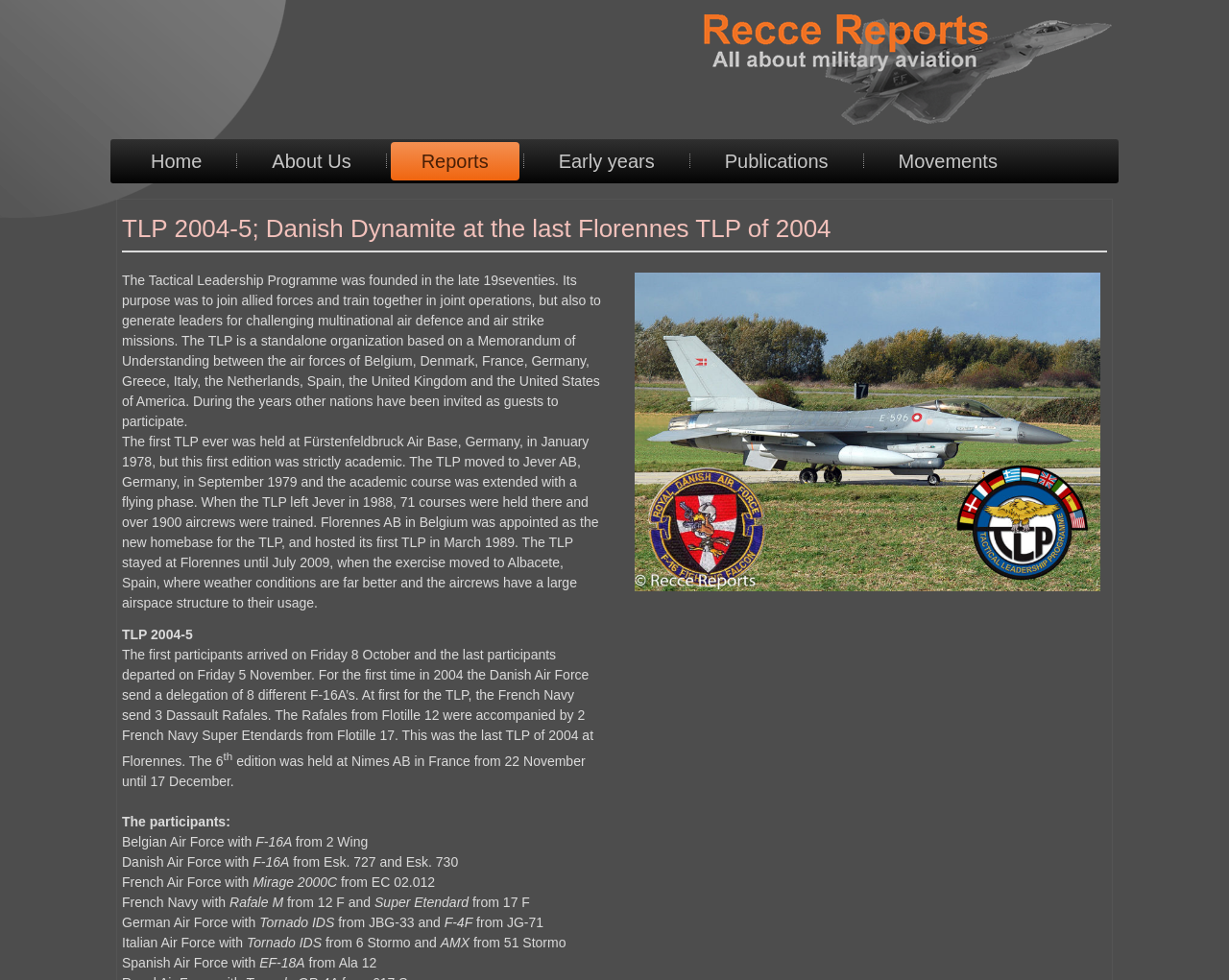How many participants departed on Friday 5 November?
Answer the question with detailed information derived from the image.

The webpage states that the first participants arrived on Friday 8 October and the last participants departed on Friday 5 November, but it does not provide a specific number of participants.